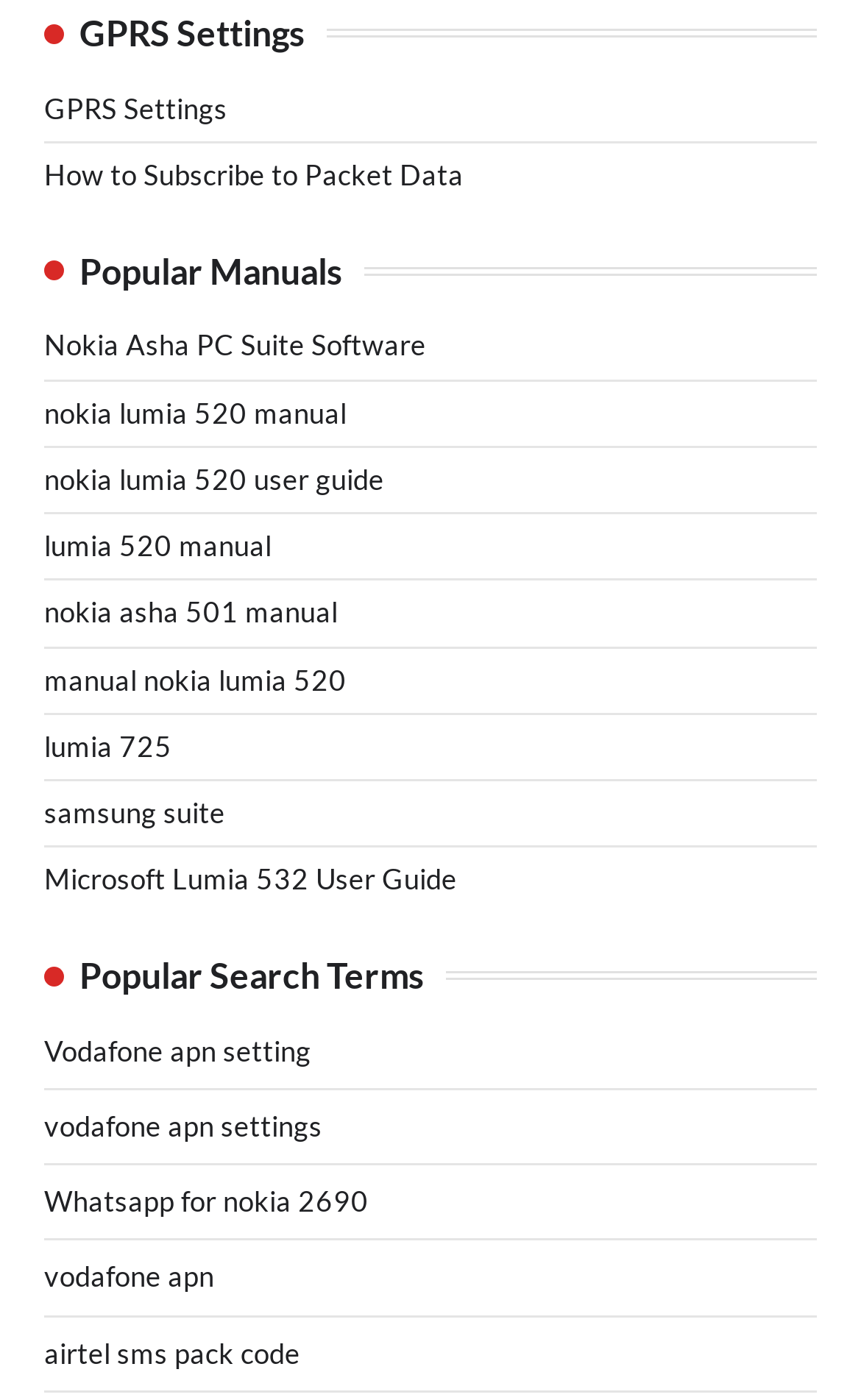Locate the bounding box coordinates of the element that should be clicked to execute the following instruction: "Search for Vodafone apn setting".

[0.051, 0.737, 0.362, 0.762]